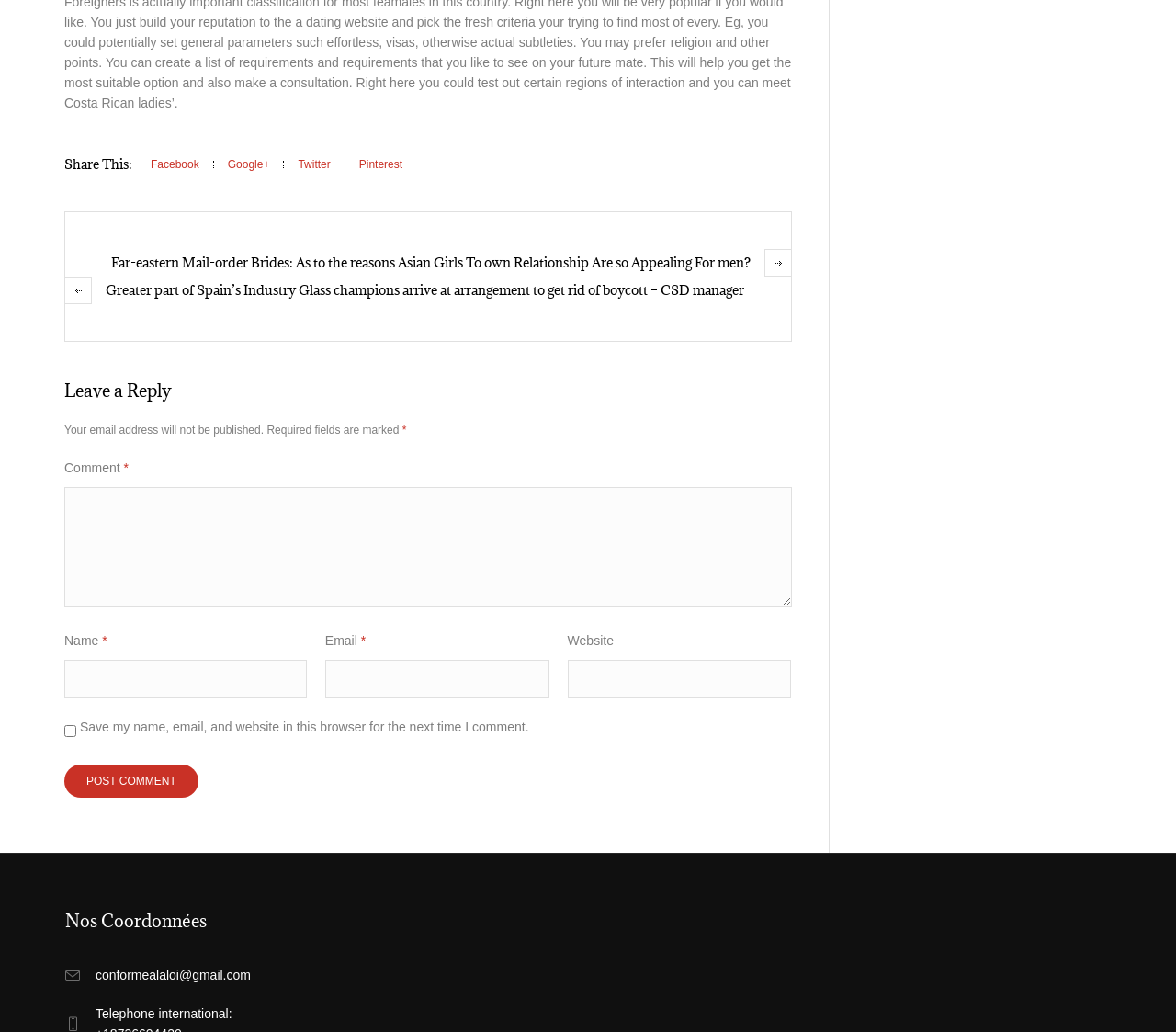Kindly determine the bounding box coordinates for the area that needs to be clicked to execute this instruction: "View the 'June 2024' archives".

None